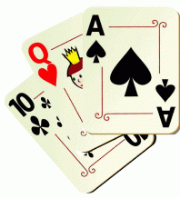Please examine the image and provide a detailed answer to the question: What is the purpose of the Ten of Clubs in the image?

The caption states that the Ten of Clubs completes the trio, demonstrating the richness of potential strategies in card play, implying that it showcases the complexity and variety of possible moves in the game of bridge.